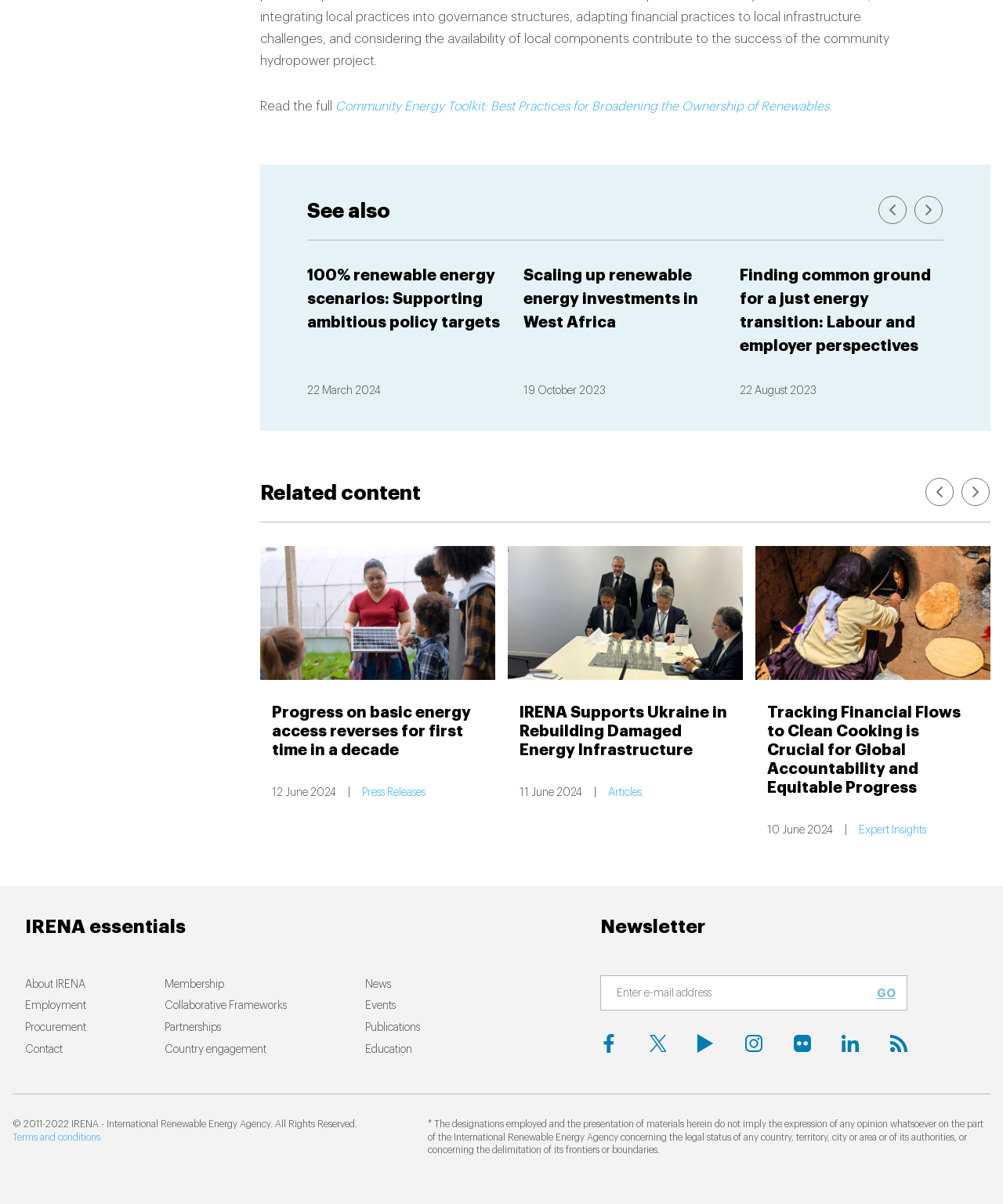Determine the bounding box coordinates of the clickable element to achieve the following action: 'Read the full community energy toolkit'. Provide the coordinates as four float values between 0 and 1, formatted as [left, top, right, bottom].

[0.259, 0.083, 0.334, 0.094]